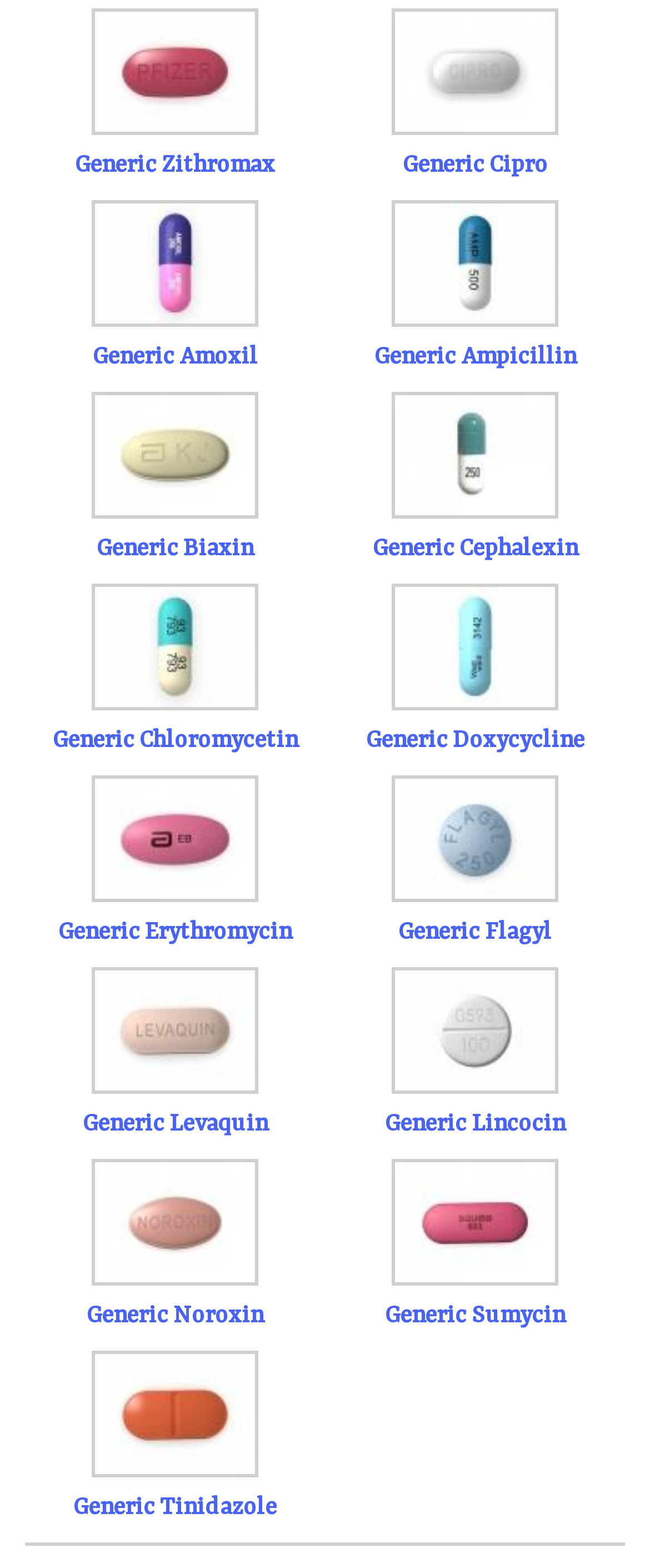What is the name of the first antibiotic?
Please respond to the question with as much detail as possible.

The first antibiotic listed on the webpage is Zithromax, which is indicated by the image and link with the text 'Generic Zithromax'.